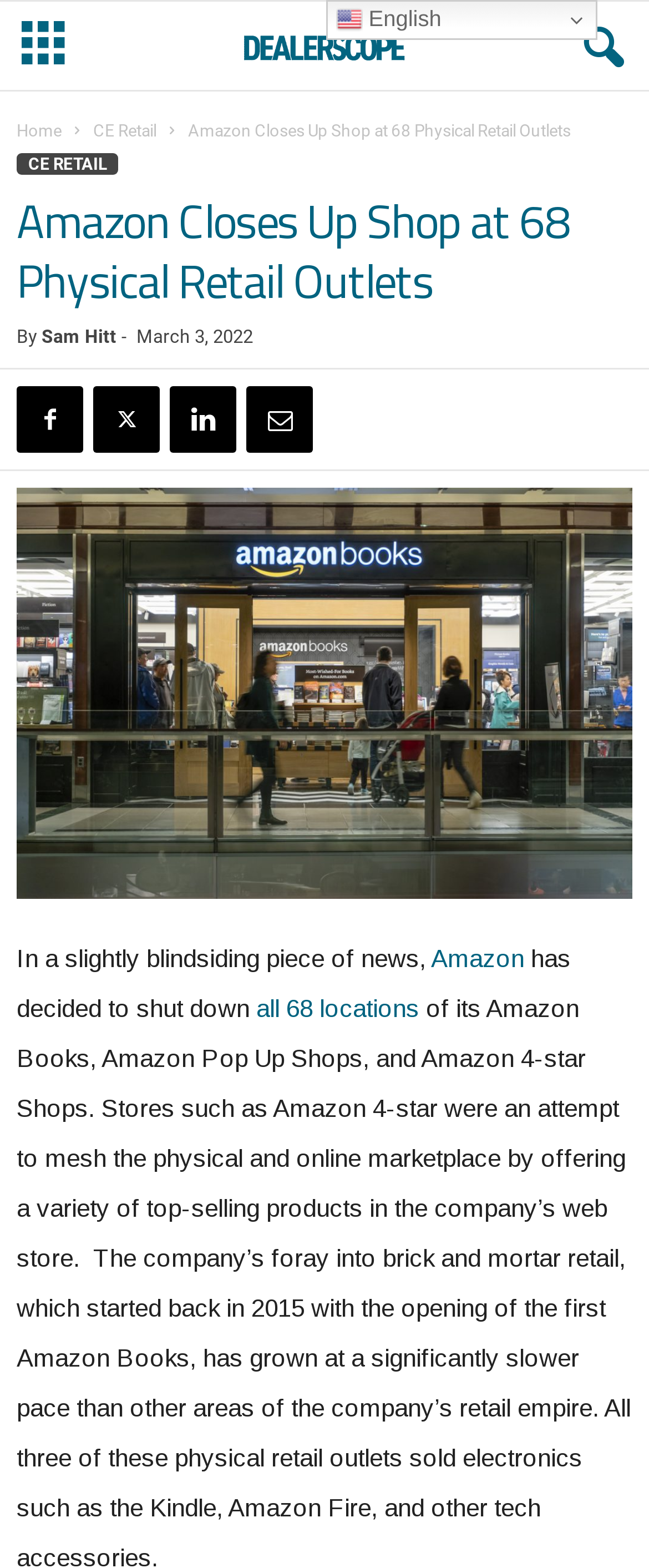Extract the bounding box coordinates for the HTML element that matches this description: "Sam Hitt". The coordinates should be four float numbers between 0 and 1, i.e., [left, top, right, bottom].

[0.064, 0.208, 0.179, 0.222]